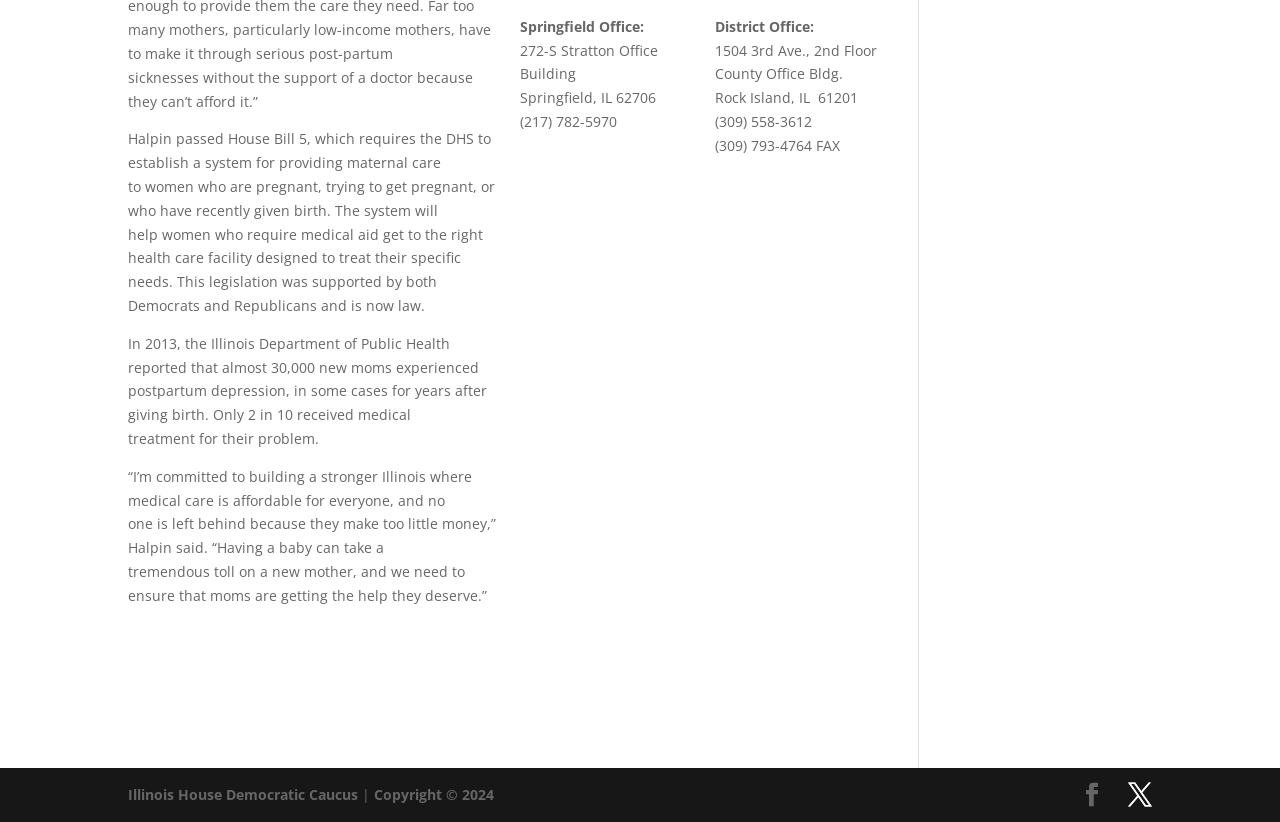Given the element description "Illinois House Democratic Caucus", identify the bounding box of the corresponding UI element.

[0.1, 0.955, 0.28, 0.978]